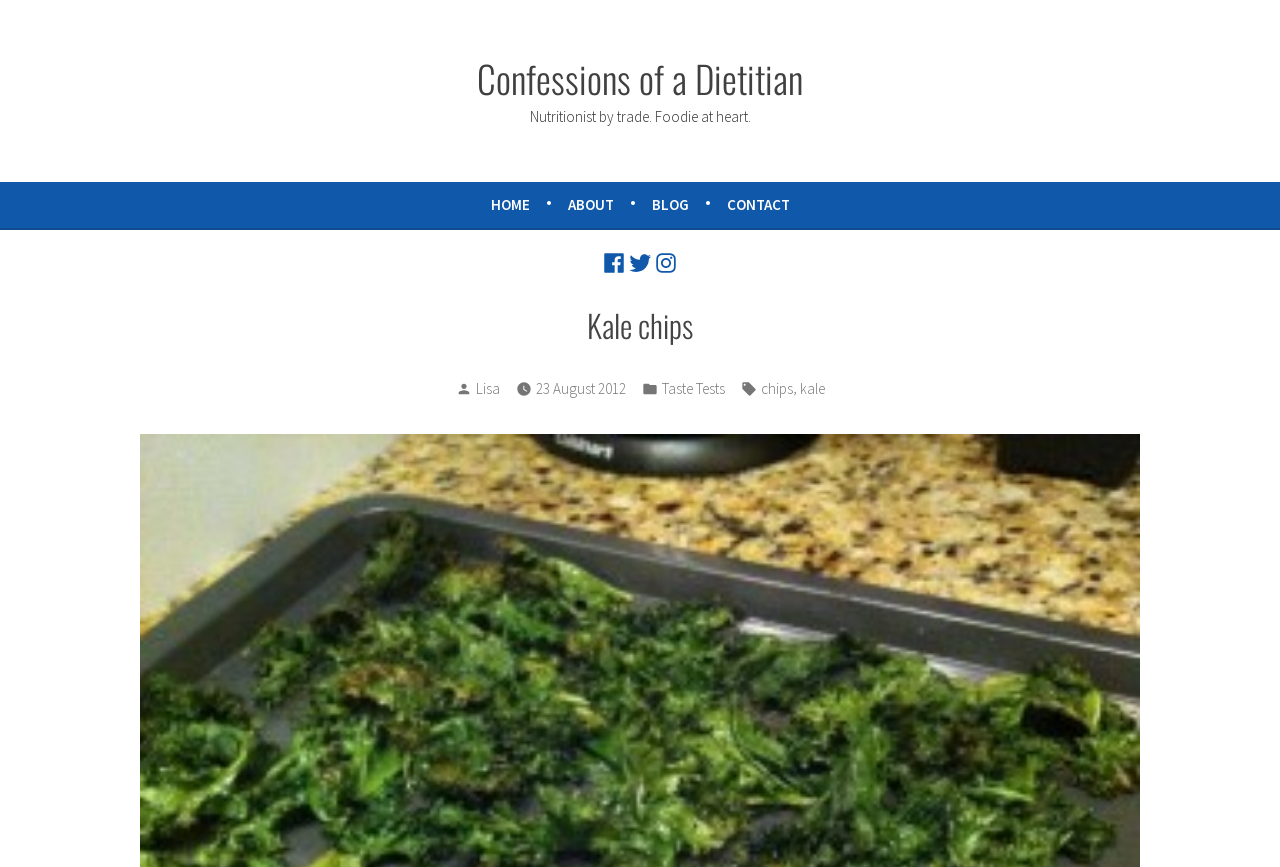Determine the coordinates of the bounding box that should be clicked to complete the instruction: "check blog posts". The coordinates should be represented by four float numbers between 0 and 1: [left, top, right, bottom].

[0.509, 0.21, 0.55, 0.263]